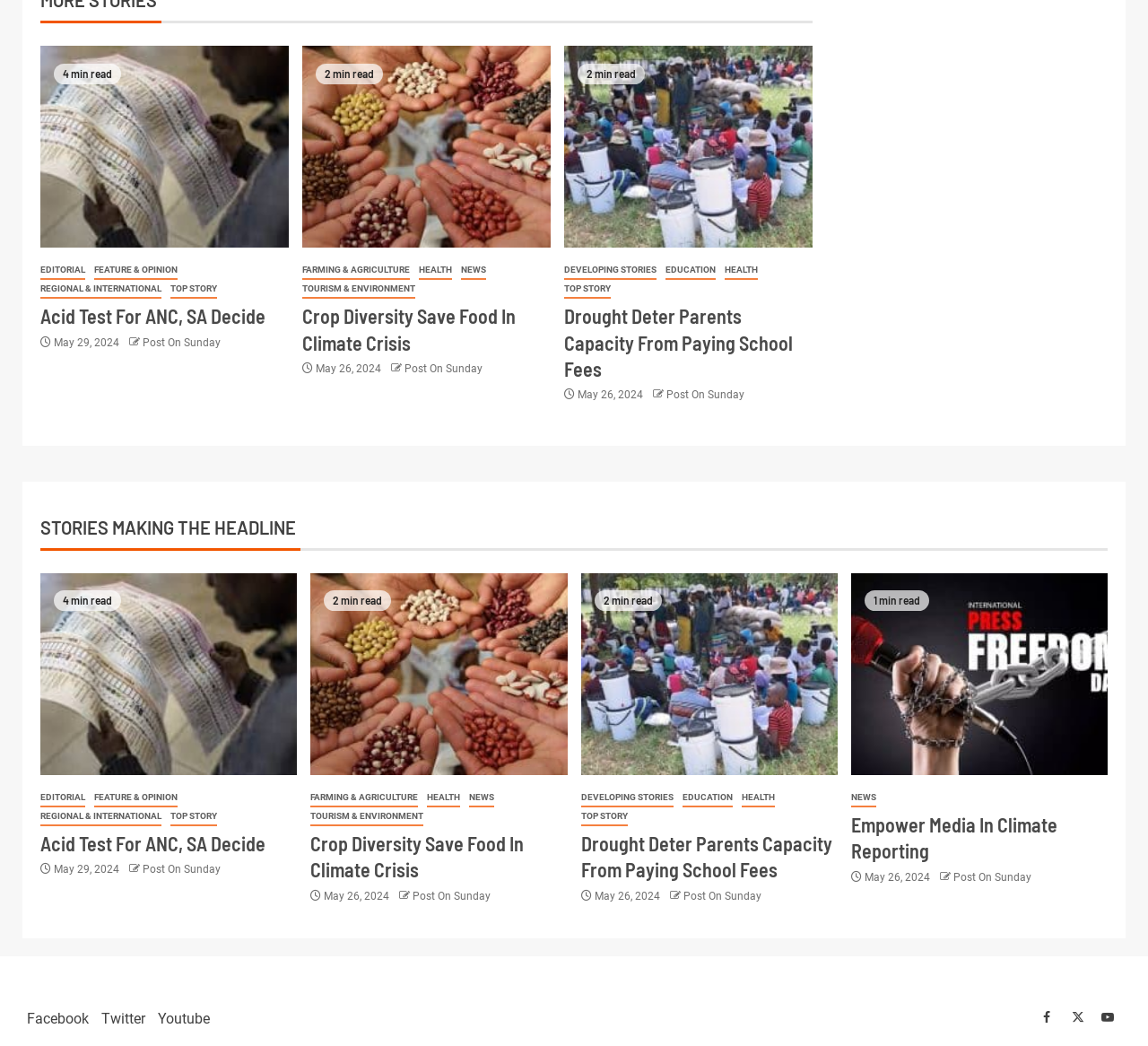Determine the bounding box coordinates of the section to be clicked to follow the instruction: "Visit the 'FARMING & AGRICULTURE' section". The coordinates should be given as four float numbers between 0 and 1, formatted as [left, top, right, bottom].

[0.263, 0.25, 0.357, 0.268]